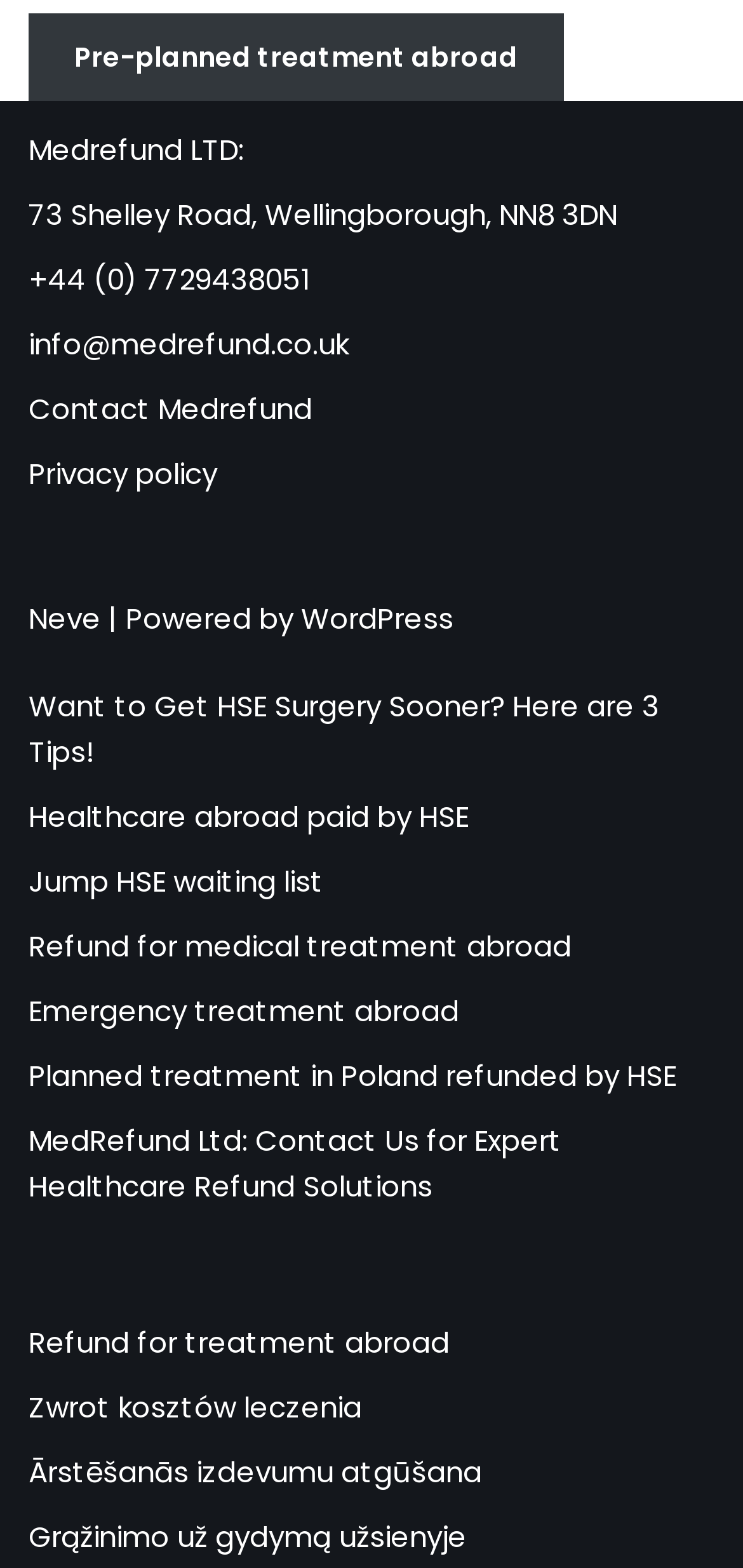Pinpoint the bounding box coordinates of the element you need to click to execute the following instruction: "View privacy policy". The bounding box should be represented by four float numbers between 0 and 1, in the format [left, top, right, bottom].

[0.038, 0.289, 0.292, 0.315]